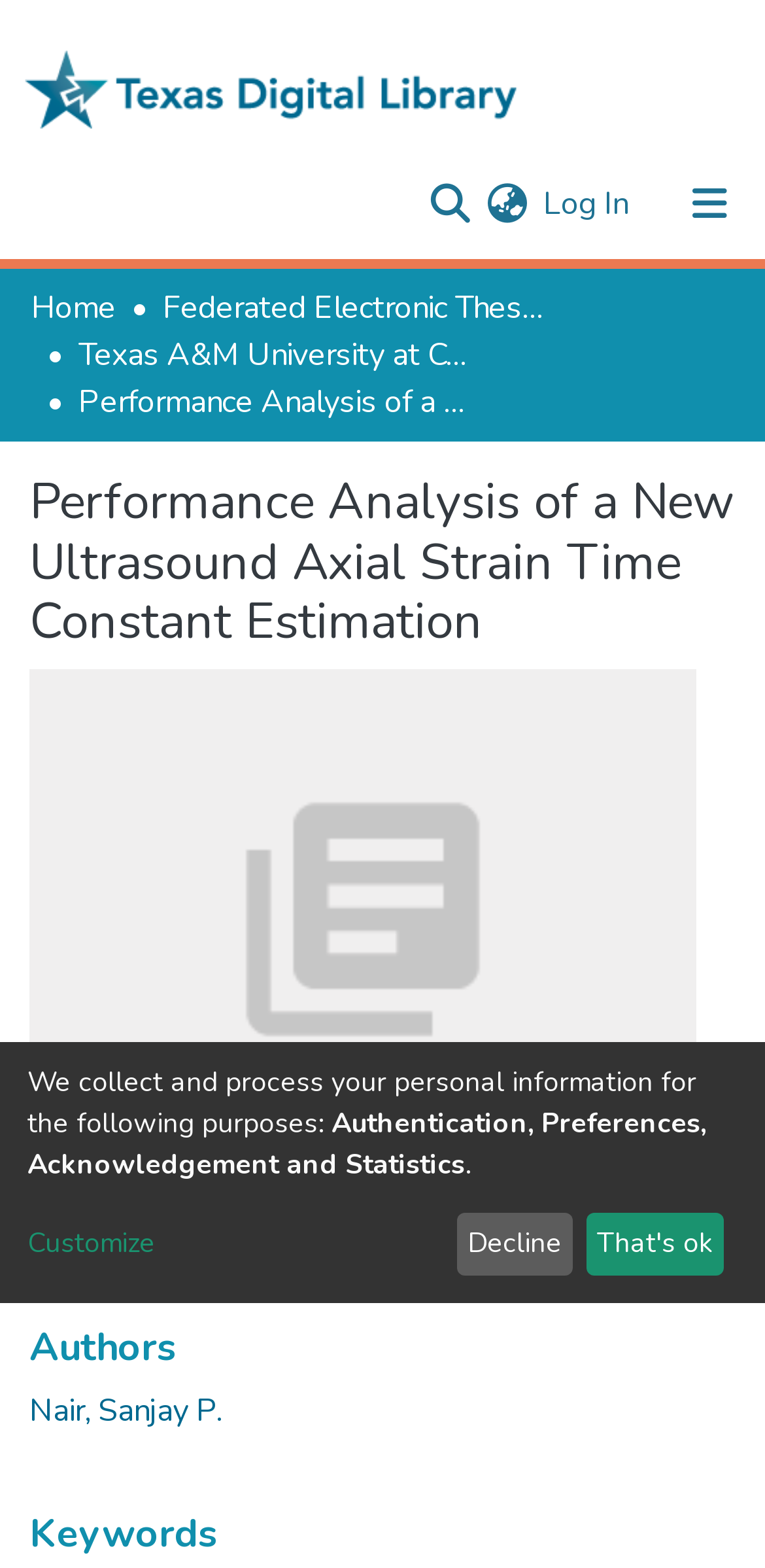Create an elaborate caption that covers all aspects of the webpage.

The webpage appears to be a research paper or academic article page. At the top, there is a navigation bar with several elements, including a repository logo, a search bar, a language switch button, and a log-in button. The search bar is located near the center of the top navigation bar, with a submit search button to its right. 

Below the top navigation bar, there is a breadcrumb navigation section that displays the page's hierarchy, with links to "Home", "Federated Electronic Theses and Dissertations", and "Texas A&M University at College Station". 

The main content of the page is divided into sections, with headings that include "Performance Analysis of a New Ultrasound Axial Strain Time Constant Estimation", "Date", "Authors", and "Keywords". The "Date" section displays the date "2011-08-08", while the "Authors" section lists the author "Nair, Sanjay P.". 

In the lower section of the page, there is a notice about collecting and processing personal information, with a link to "Customize" and two buttons, "Decline" and "That's ok".